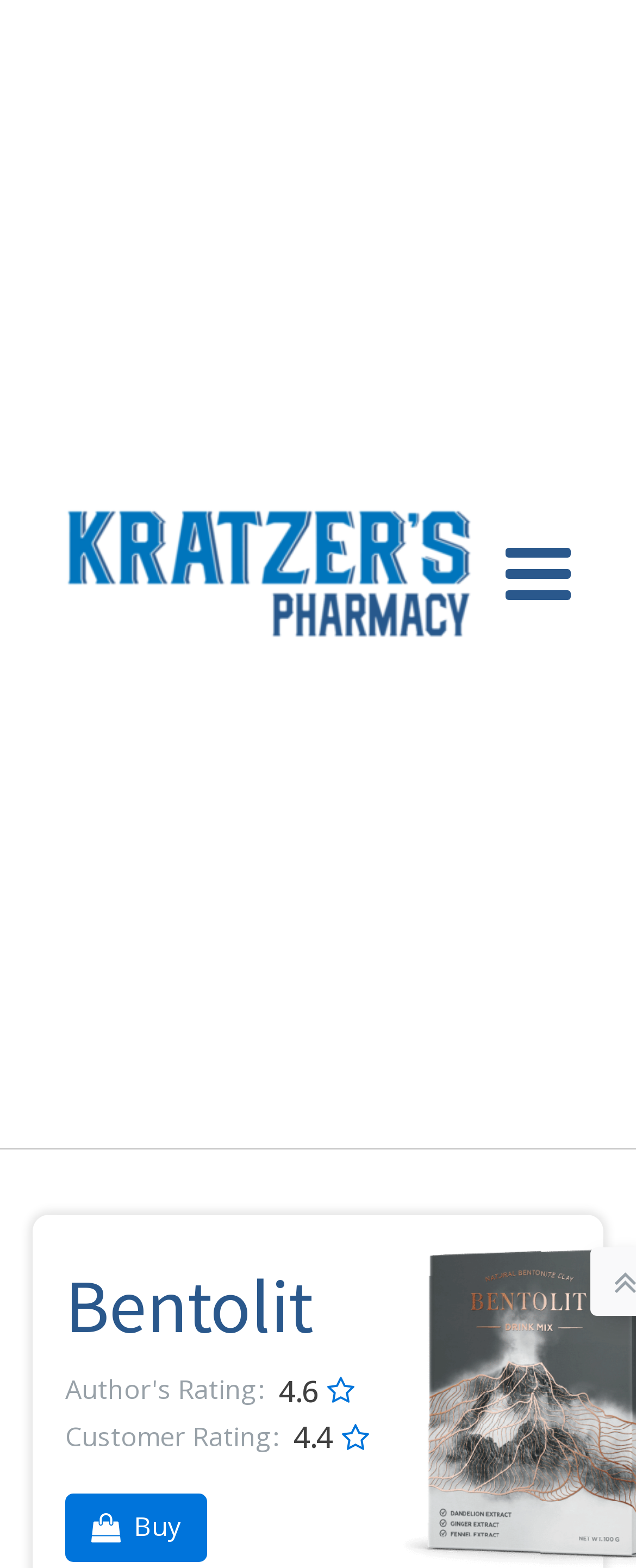Generate a comprehensive description of the webpage content.

The webpage is about Bentolit, a product with customer reviews, price, and availability information. At the top, there is a link on the left side, followed by a heading that reads "Bentolit" in a larger font. Below the heading, there is a rating section with a "4.6" rating displayed prominently, accompanied by a star icon. To the right of the rating, there is a label "Customer Rating:" and a slightly smaller rating of "4.4" with another star icon.

On the bottom left, there is a "Buy" button with a shopping bag icon inside. The button is positioned near the bottom of the page. Above the button, there is a small icon of an upward arrow, which is likely a navigation element.

Overall, the webpage appears to be a product information page with a focus on customer reviews and ratings.